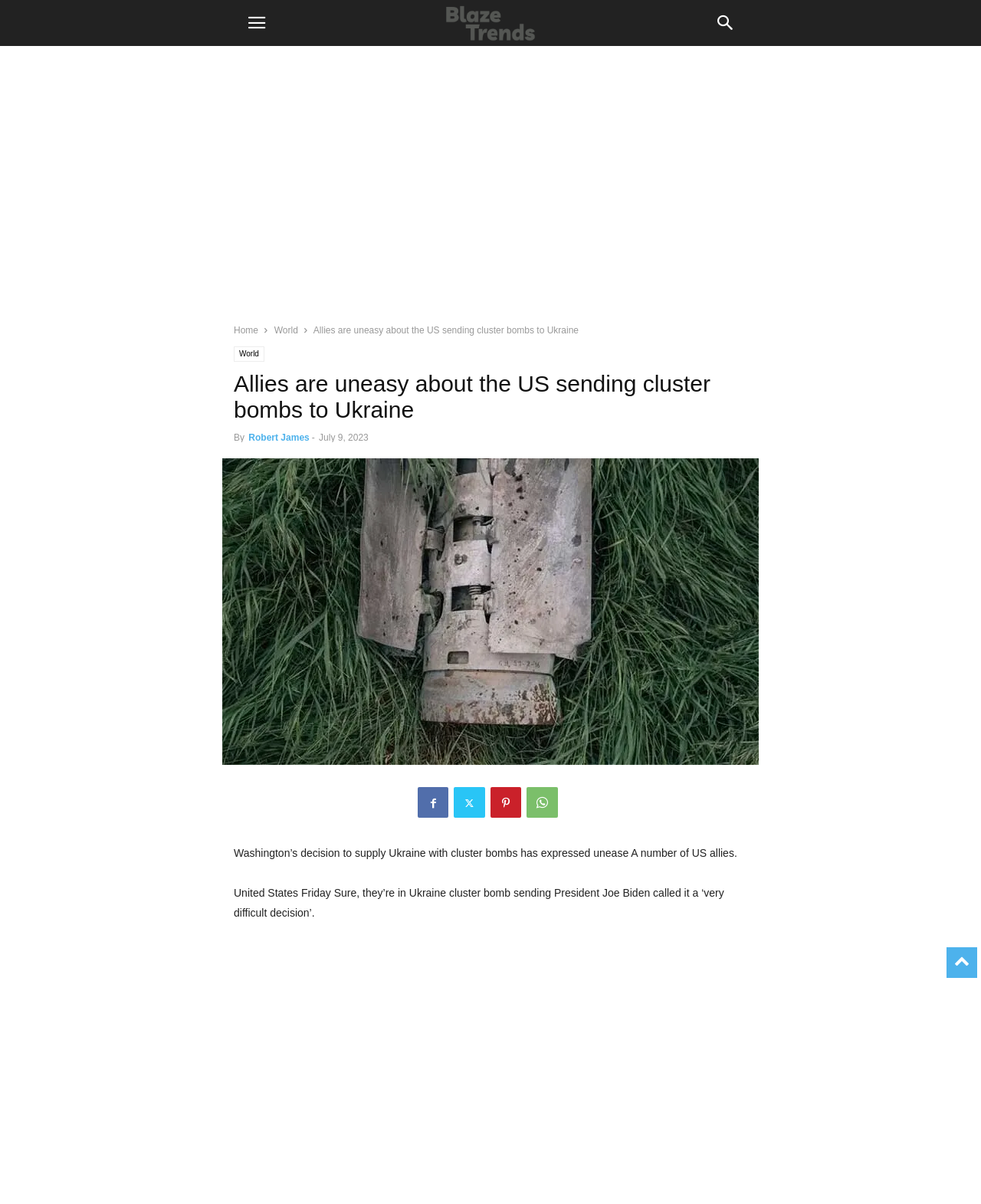Who wrote the article?
Answer briefly with a single word or phrase based on the image.

Robert James